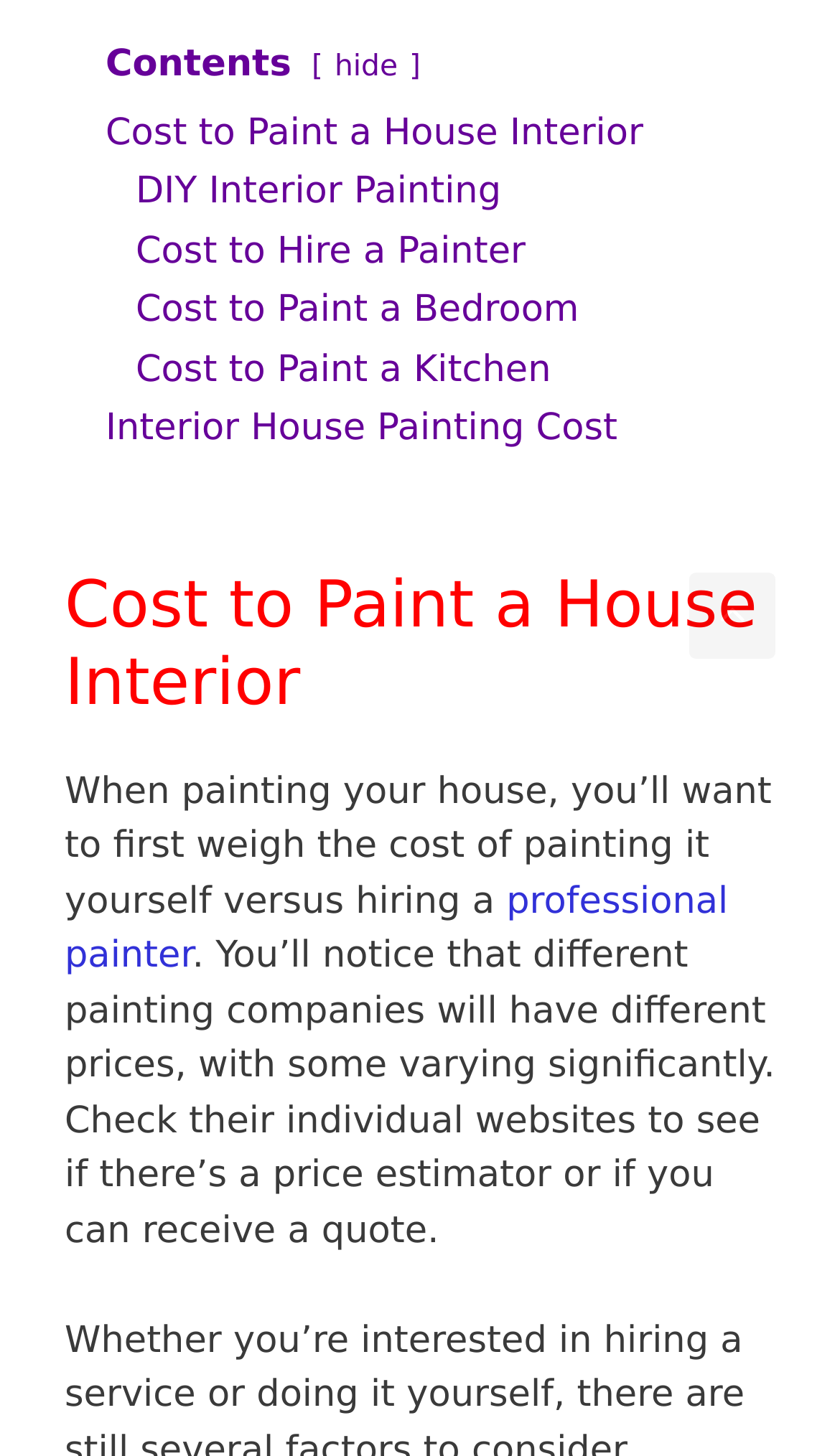Determine the bounding box coordinates of the clickable region to execute the instruction: "Click on 'Cost to Paint a House Interior'". The coordinates should be four float numbers between 0 and 1, denoted as [left, top, right, bottom].

[0.126, 0.077, 0.766, 0.106]